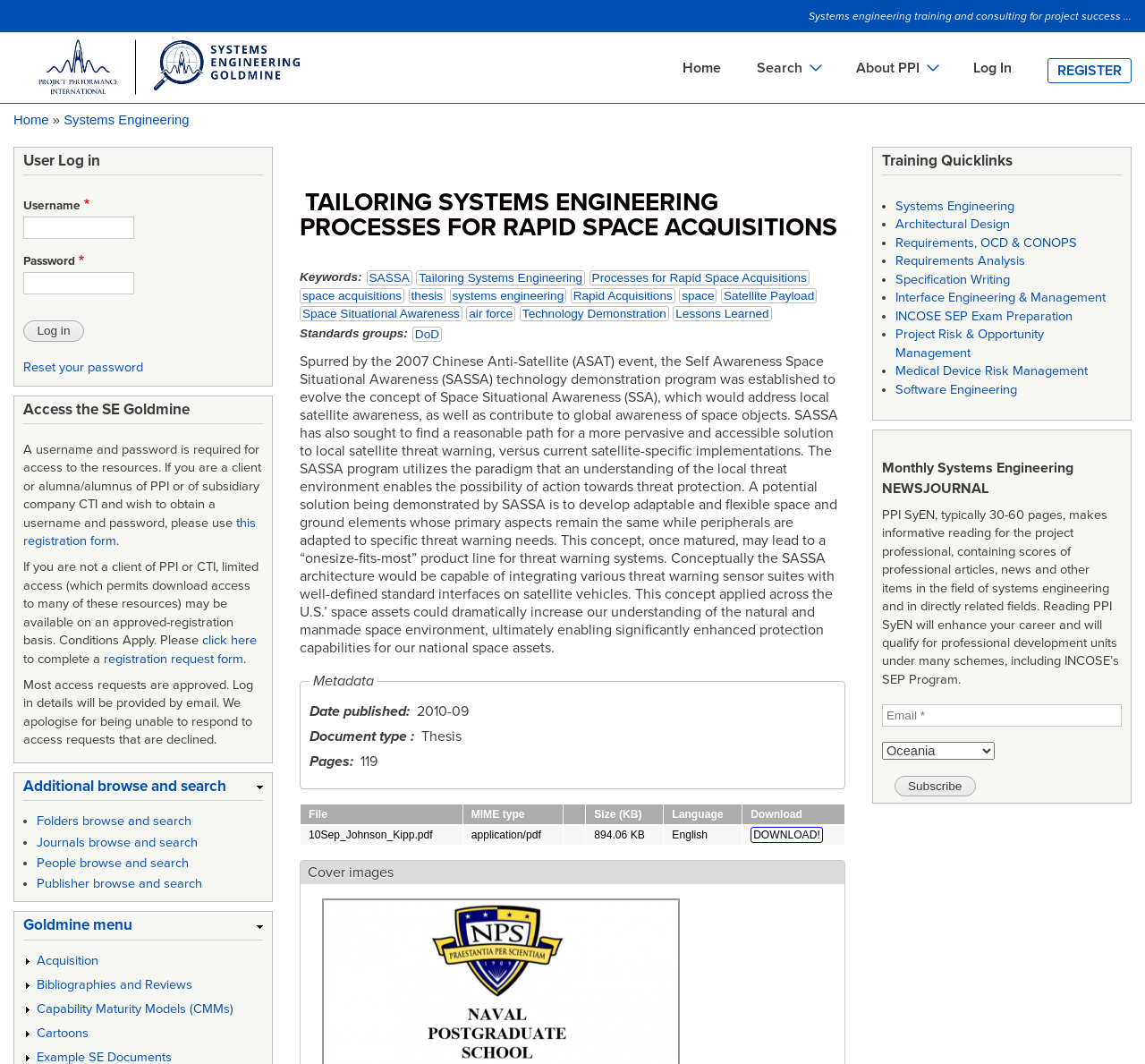Create a full and detailed caption for the entire webpage.

This webpage is about the Self Awareness Space Situational Awareness (SASSA) technology demonstration program, which was established to evolve the concept of Space Situational Awareness (SSA). The page is divided into several sections. 

At the top, there is a banner with a site header, a site slogan, and a search bar. Below the banner, there are several links to navigate to different parts of the website, including "Home", "About PPI", and "Log In". 

The main content of the page is divided into two sections. The left section has a heading "TAILORING SYSTEMS ENGINEERING PROCESSES FOR RAPID SPACE ACQUISITIONS" and contains a list of keywords related to the topic, including "SASSA", "Tailoring Systems Engineering", and "Space Situational Awareness". 

The right section has a long paragraph describing the SASSA program, its goals, and its potential applications. Below the paragraph, there is a table with metadata about the document, including the date published, document type, and number of pages. 

Further down the page, there is a table with a single row containing information about a downloadable file, including the file name, MIME type, size, language, and a download link. 

At the bottom of the page, there is a section for user log in, where users can enter their username and password to access the resources. There is also a link to reset the password and a note about registering for a username and password.